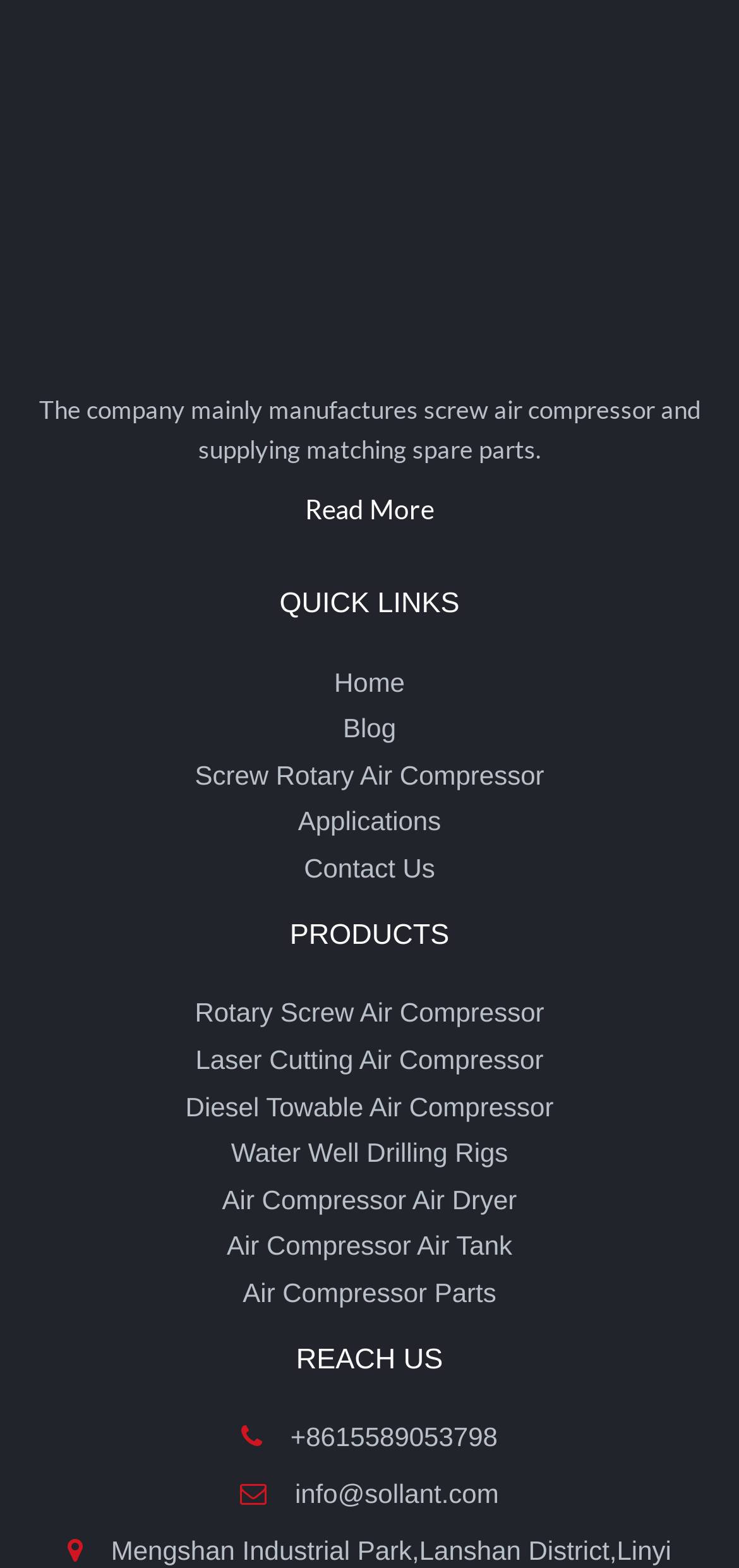Calculate the bounding box coordinates of the UI element given the description: "Air Compressor Parts".

[0.328, 0.815, 0.672, 0.834]